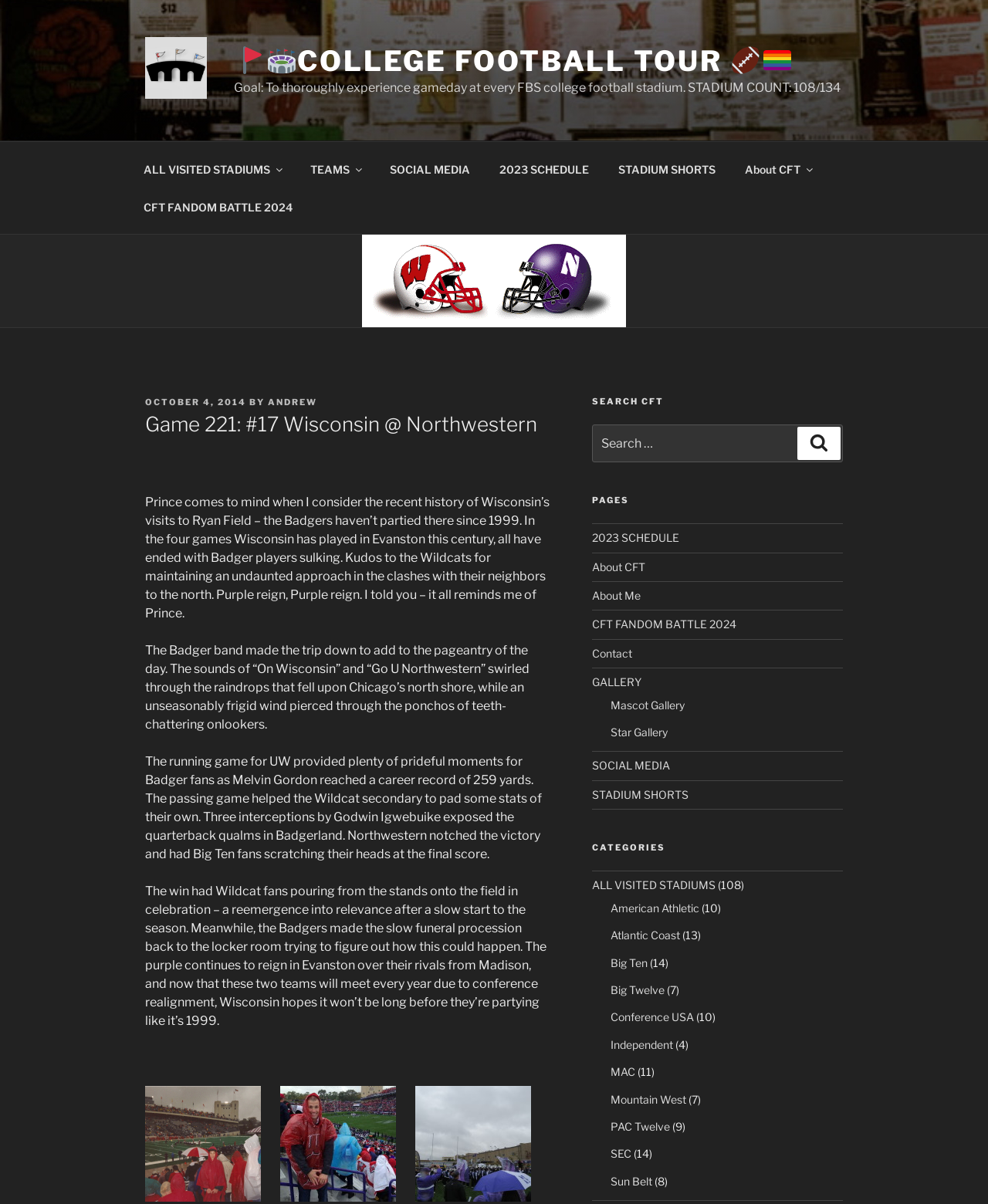How many stadiums has the author visited?
Based on the visual details in the image, please answer the question thoroughly.

The number of stadiums visited by the author is mentioned in the static text 'Goal: To thoroughly experience gameday at every FBS college football stadium. STADIUM COUNT: 108/134' which is located at the top of the webpage, indicating that the author has visited 108 stadiums out of a total of 134.